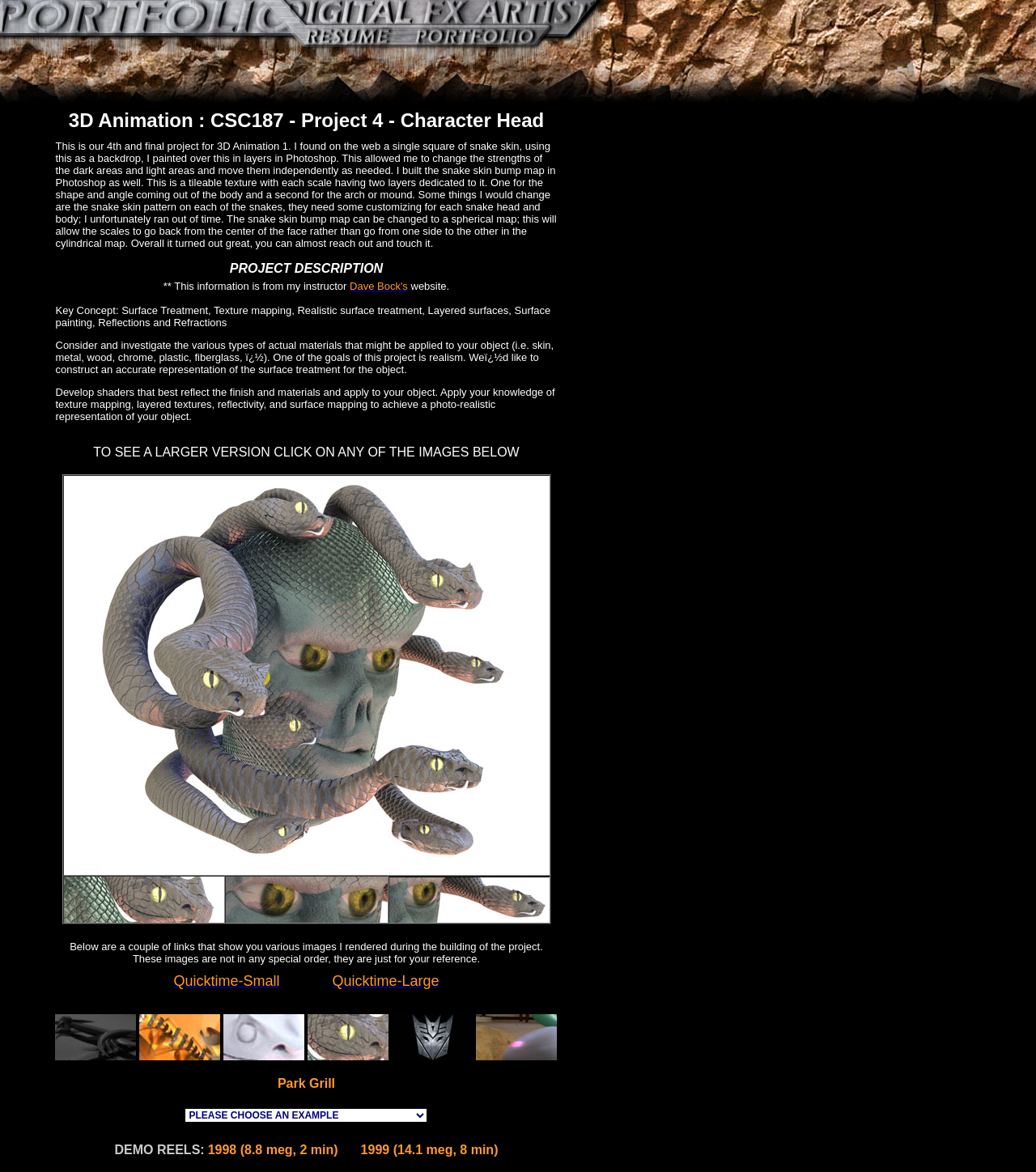Examine the screenshot and answer the question in as much detail as possible: What software was used for the project?

According to the project description, Photoshop was used to paint over the snake skin backdrop in layers, and to build the snake skin bump map.